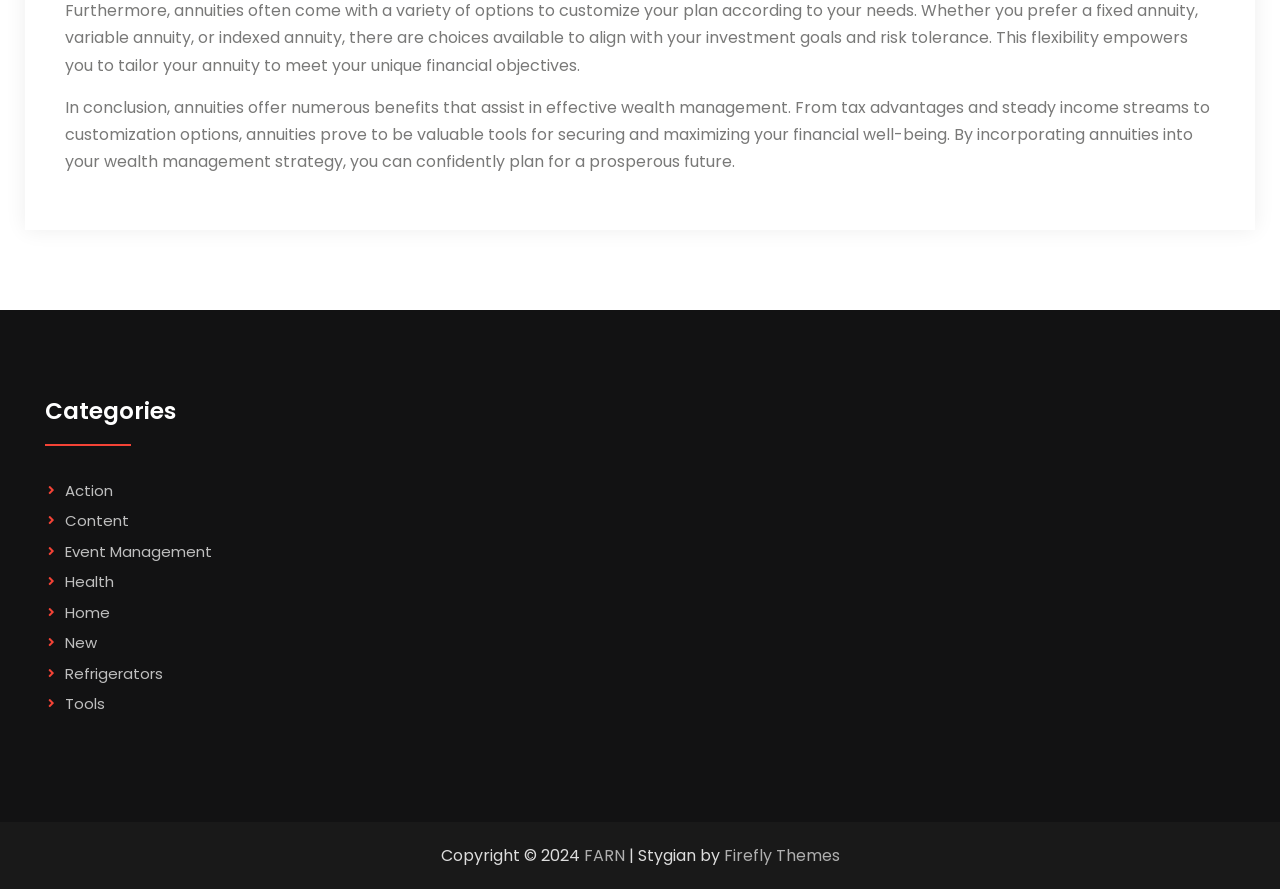Please specify the bounding box coordinates of the clickable section necessary to execute the following command: "Click on 'Firefly Themes'".

[0.565, 0.949, 0.656, 0.975]